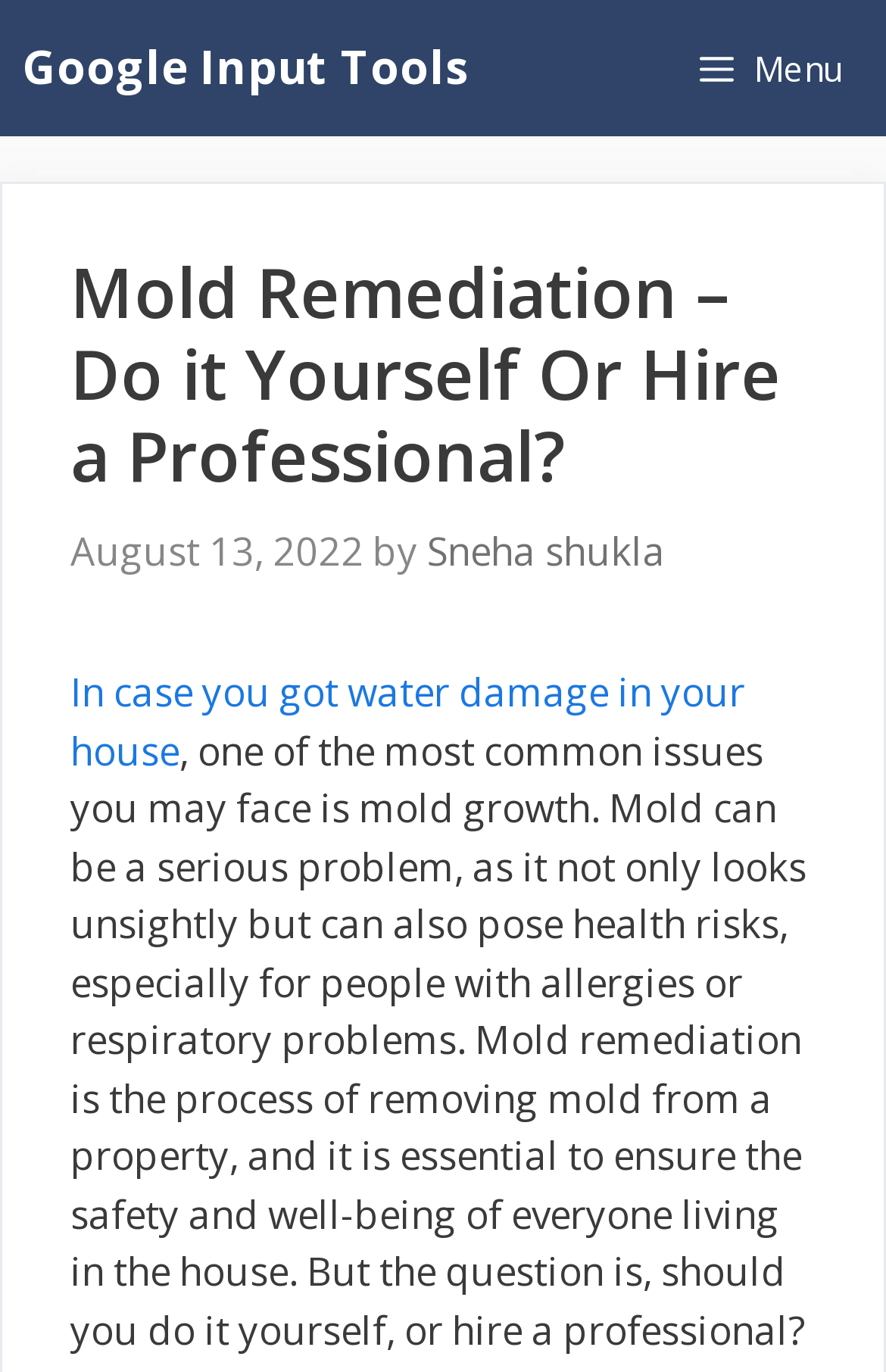Based on the element description Sneha shukla, identify the bounding box of the UI element in the given webpage screenshot. The coordinates should be in the format (top-left x, top-left y, bottom-right x, bottom-right y) and must be between 0 and 1.

[0.482, 0.382, 0.751, 0.42]